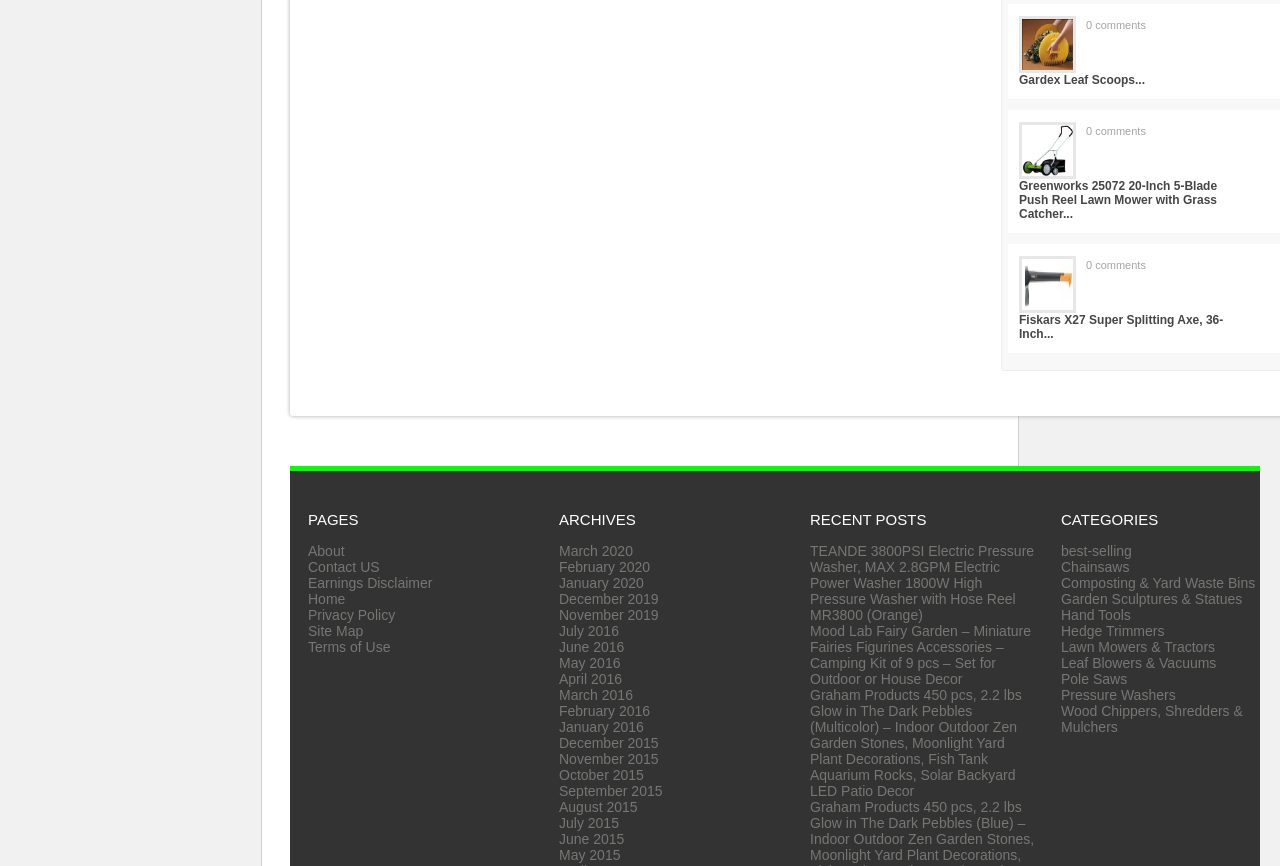Predict the bounding box of the UI element based on this description: "About".

[0.241, 0.627, 0.269, 0.645]